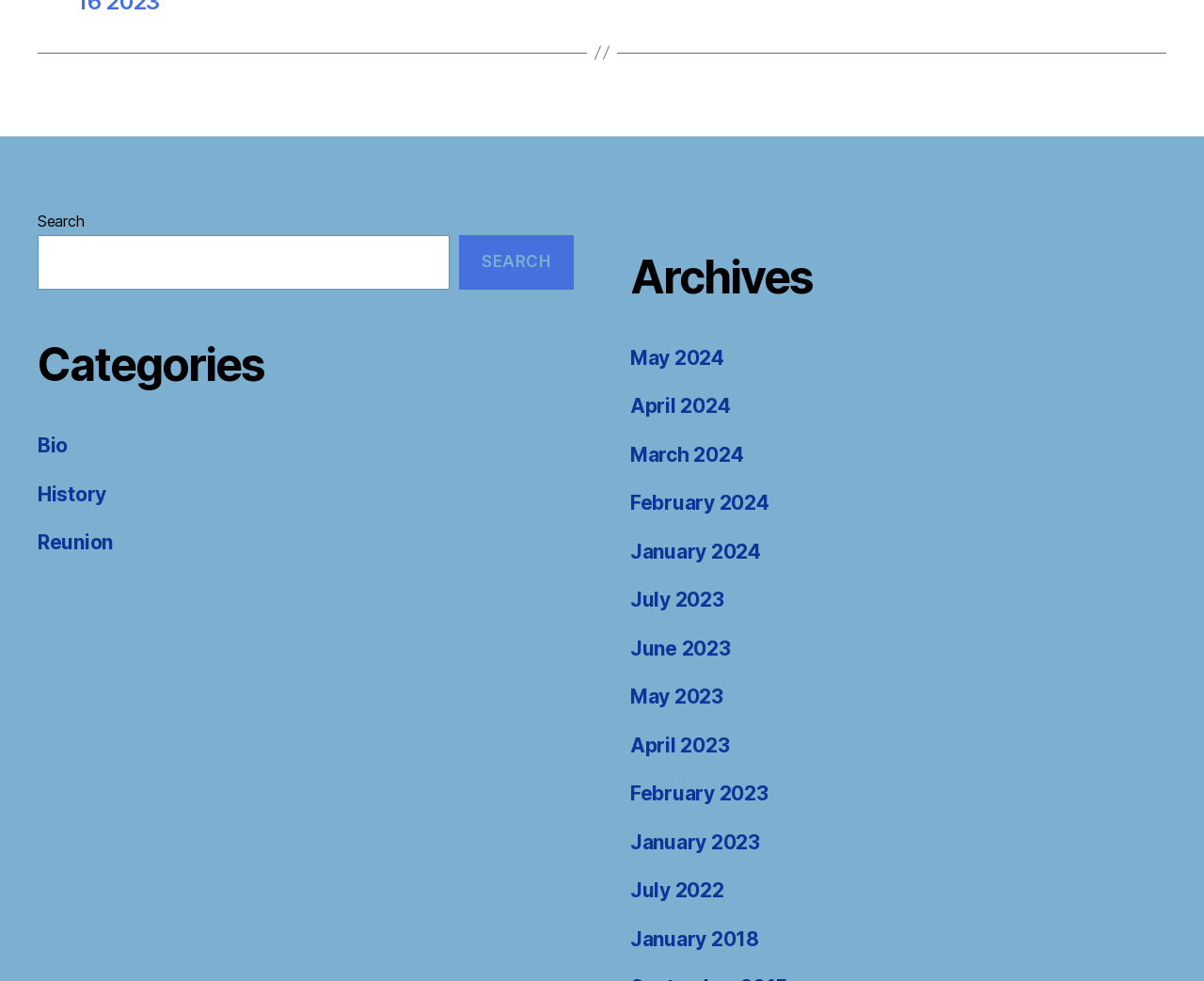Please determine the bounding box coordinates of the section I need to click to accomplish this instruction: "click the Search button".

[0.381, 0.239, 0.477, 0.295]